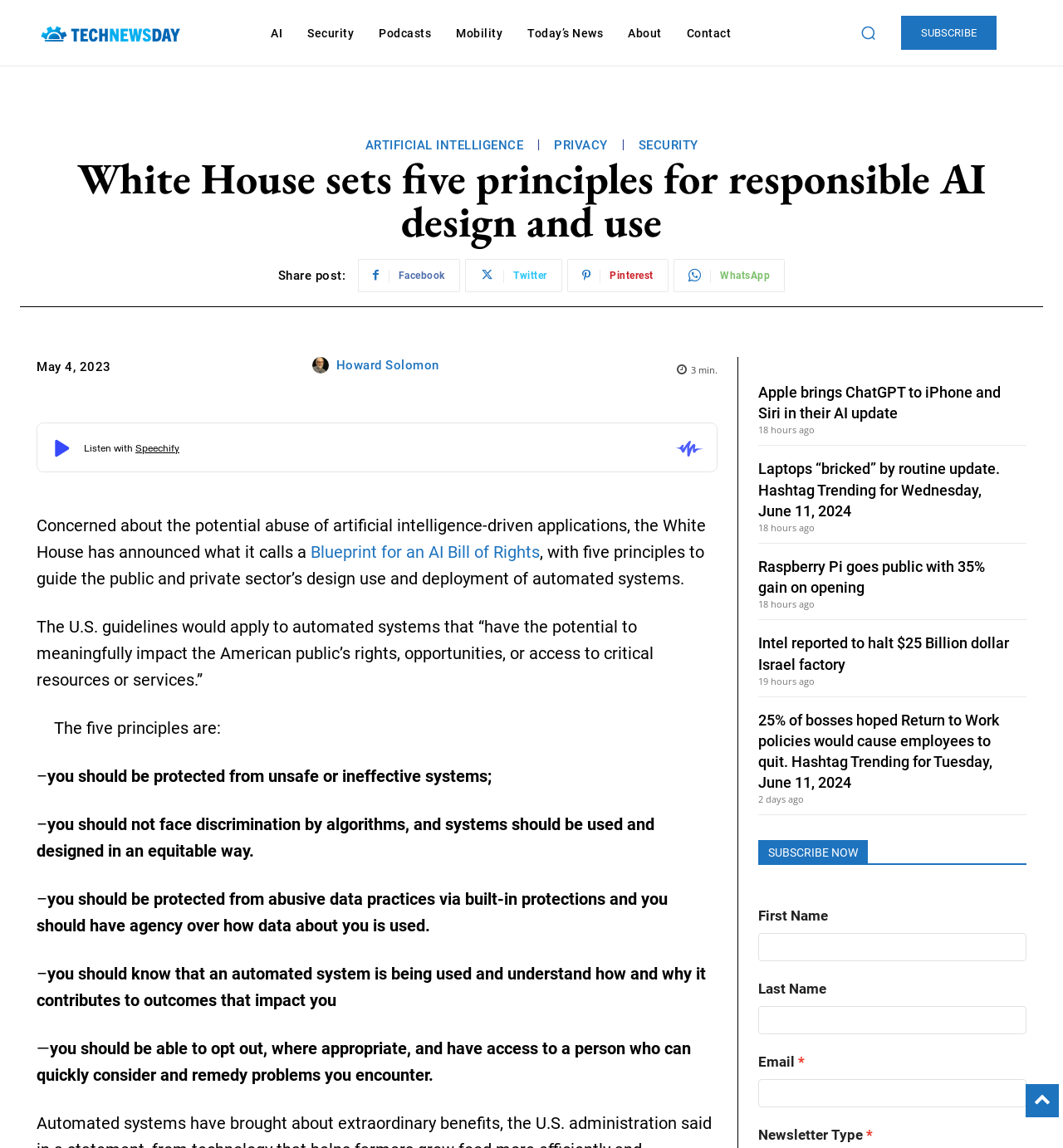For the following element description, predict the bounding box coordinates in the format (top-left x, top-left y, bottom-right x, bottom-right y). All values should be floating point numbers between 0 and 1. Description: Howard Solomon

[0.316, 0.312, 0.413, 0.325]